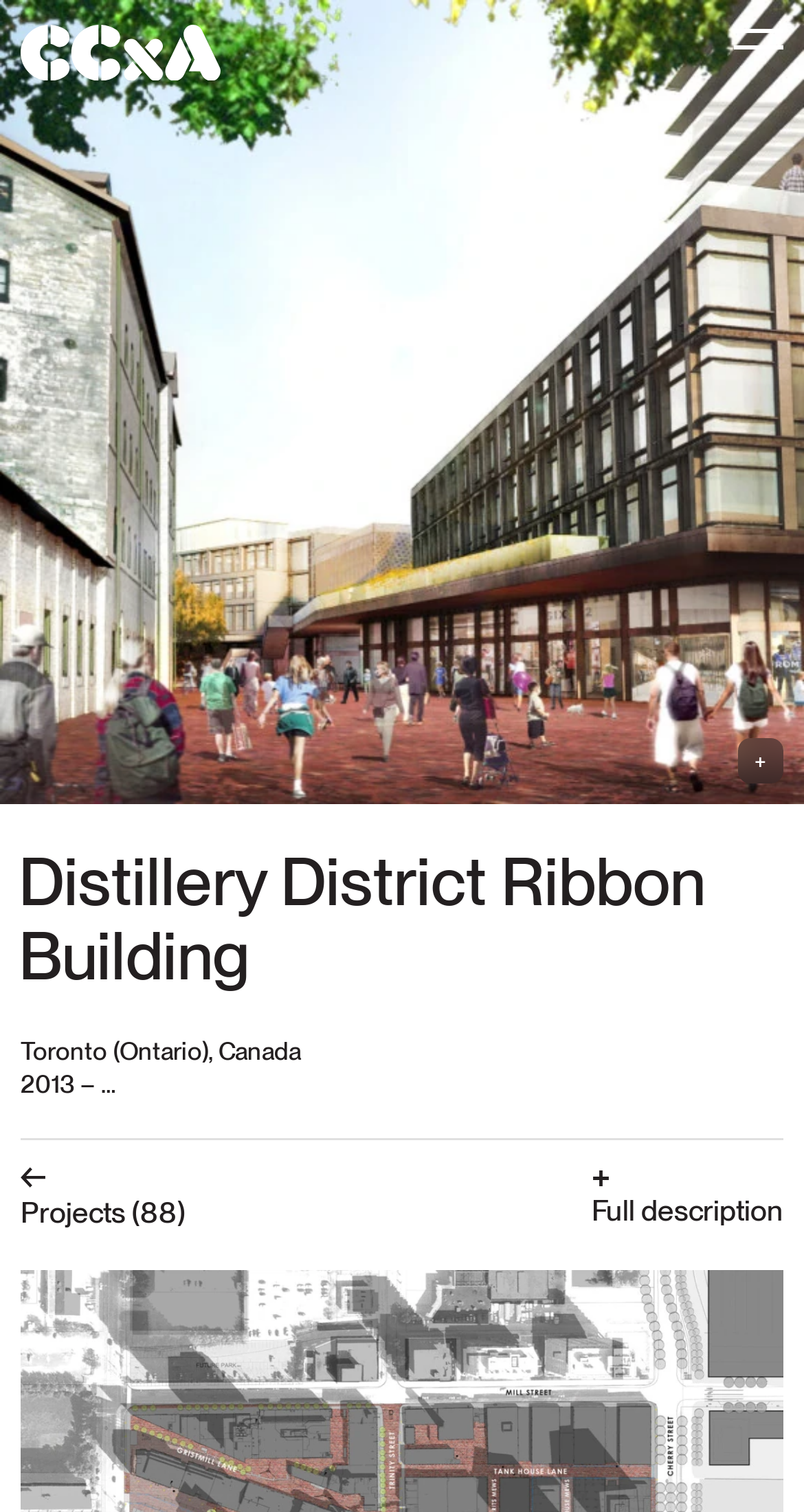Using the webpage screenshot, find the UI element described by Menu. Provide the bounding box coordinates in the format (top-left x, top-left y, bottom-right x, bottom-right y), ensuring all values are floating point numbers between 0 and 1.

[0.913, 0.019, 0.974, 0.033]